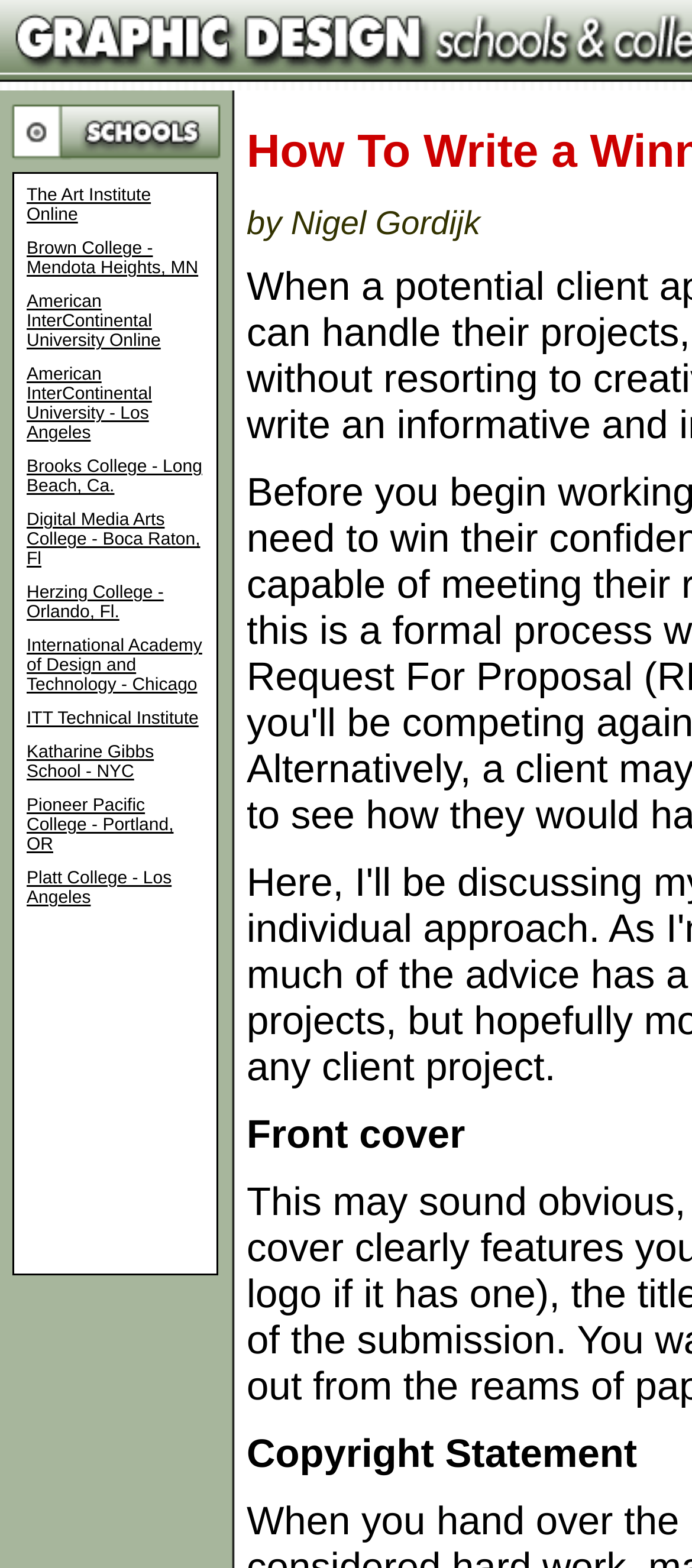What is the name of the institution located in Chicago?
Based on the image content, provide your answer in one word or a short phrase.

International Academy of Design and Technology